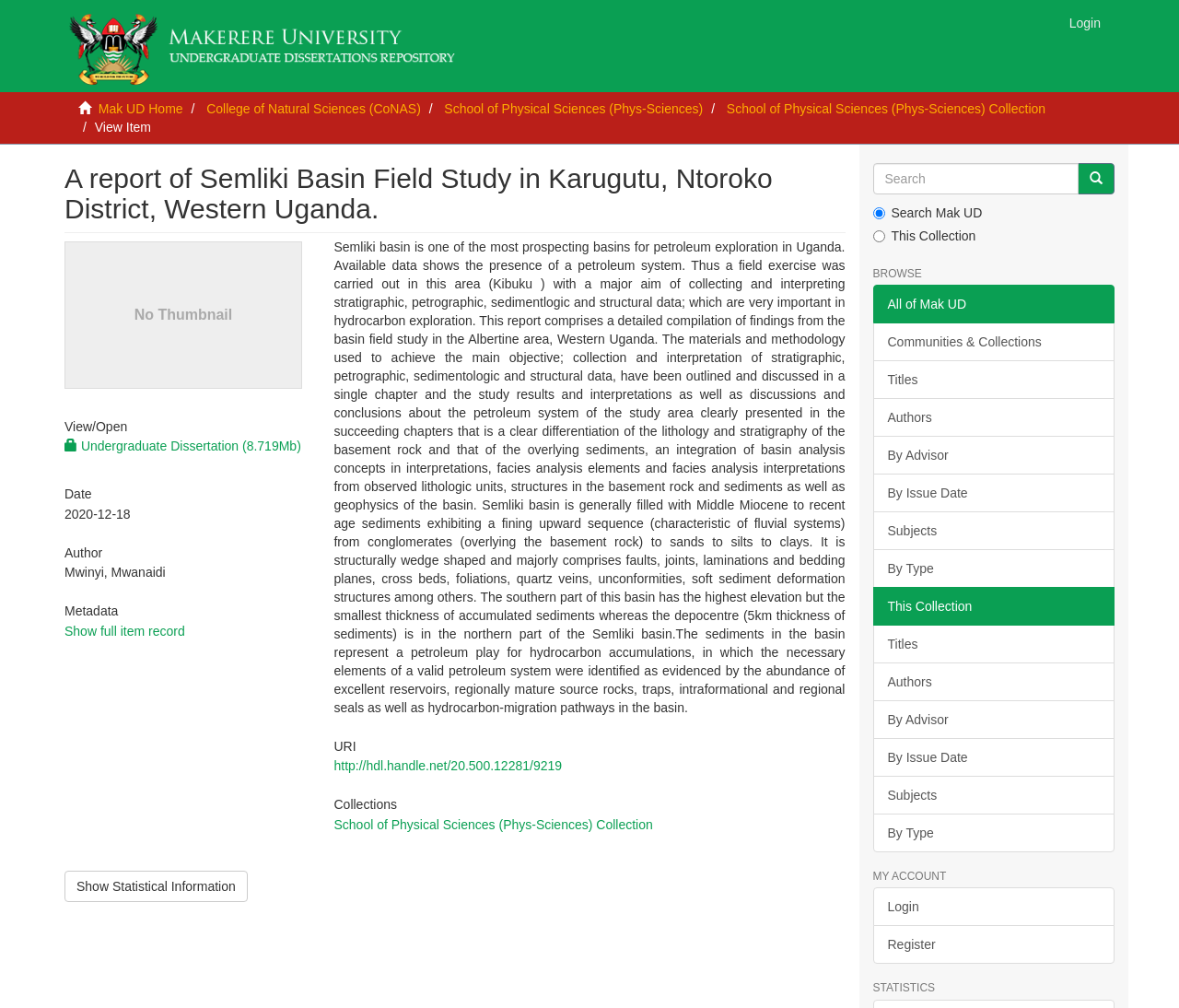Please answer the following question using a single word or phrase: 
What is the date of the report?

2020-12-18